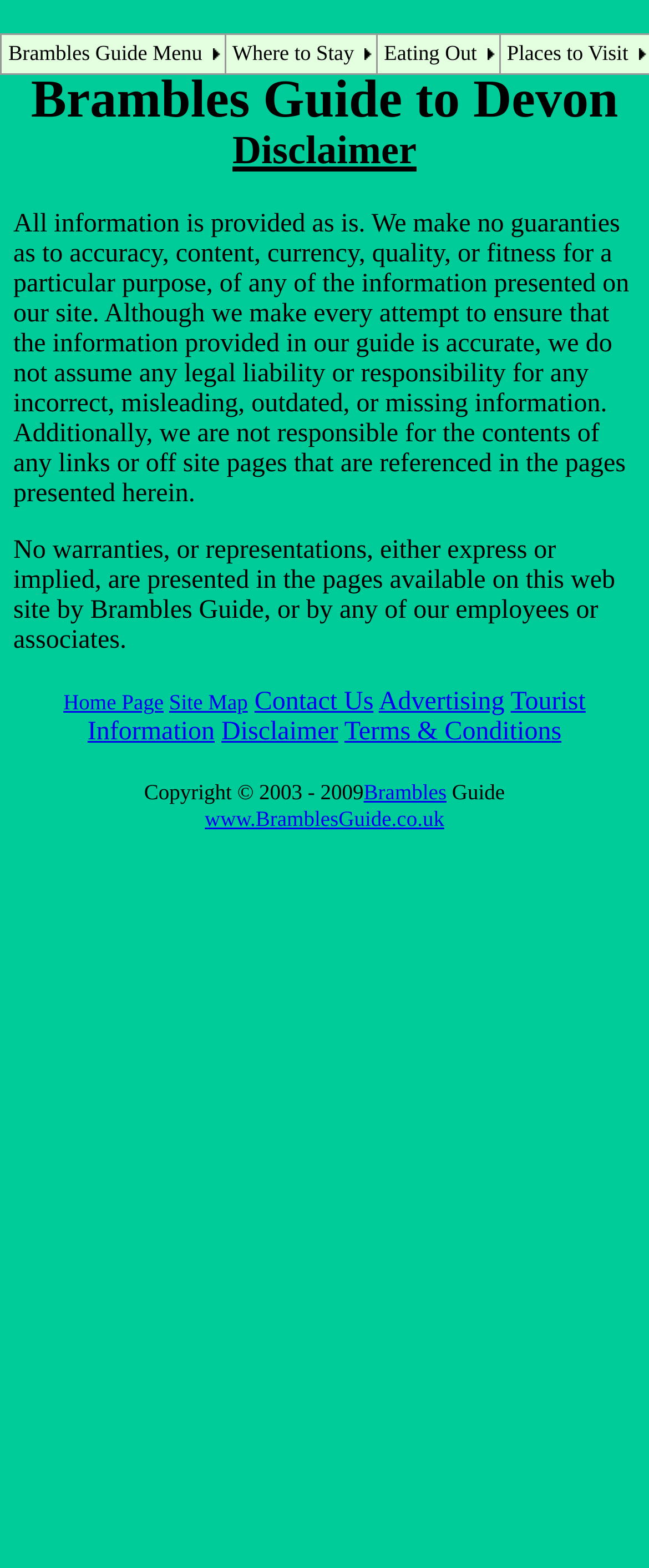Provide a brief response to the question below using a single word or phrase: 
What is the copyright year range of the website?

2003 - 2009